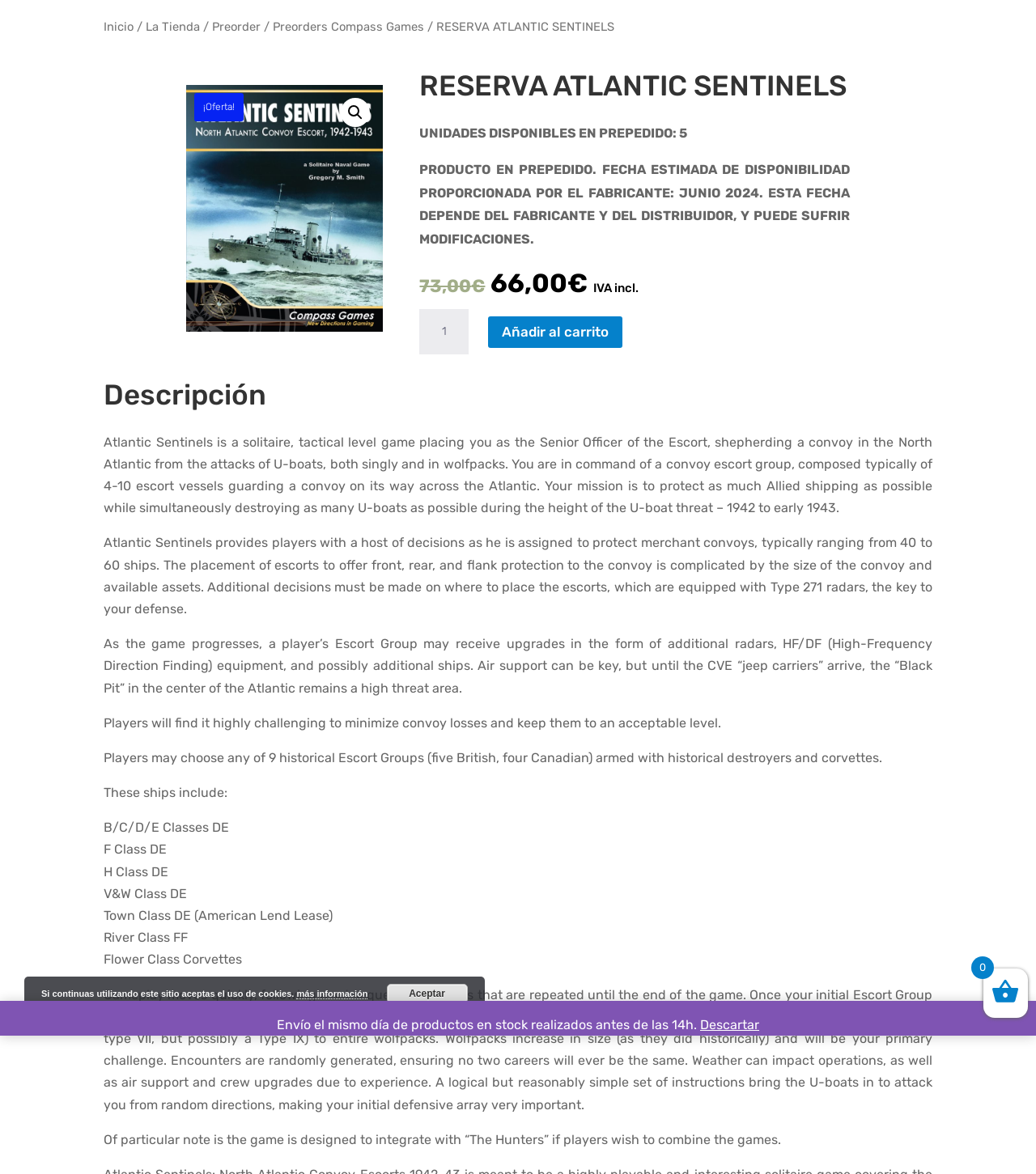Determine the bounding box coordinates for the clickable element to execute this instruction: "Click the 'La Tienda' link". Provide the coordinates as four float numbers between 0 and 1, i.e., [left, top, right, bottom].

[0.141, 0.017, 0.193, 0.029]